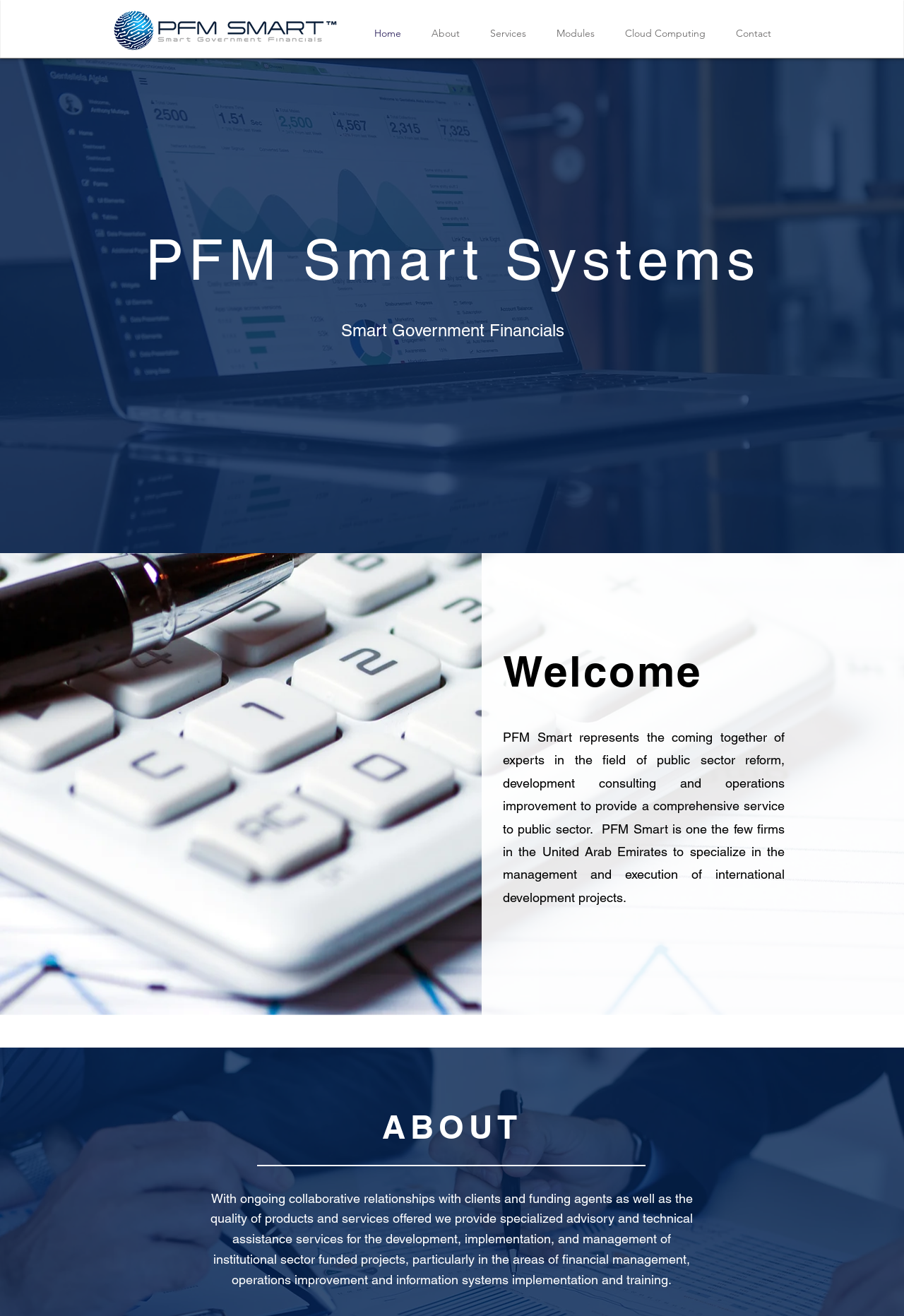What services does PFM Smart provide?
Kindly give a detailed and elaborate answer to the question.

The services provided by PFM Smart are mentioned in the StaticText element 'With ongoing collaborative relationships with clients and funding agents as well as the quality of products and services offered we provide specialized advisory and technical assistance services...' with bounding box coordinates [0.233, 0.905, 0.766, 0.978]. This element is a child of the Root Element and provides information about the company's services.